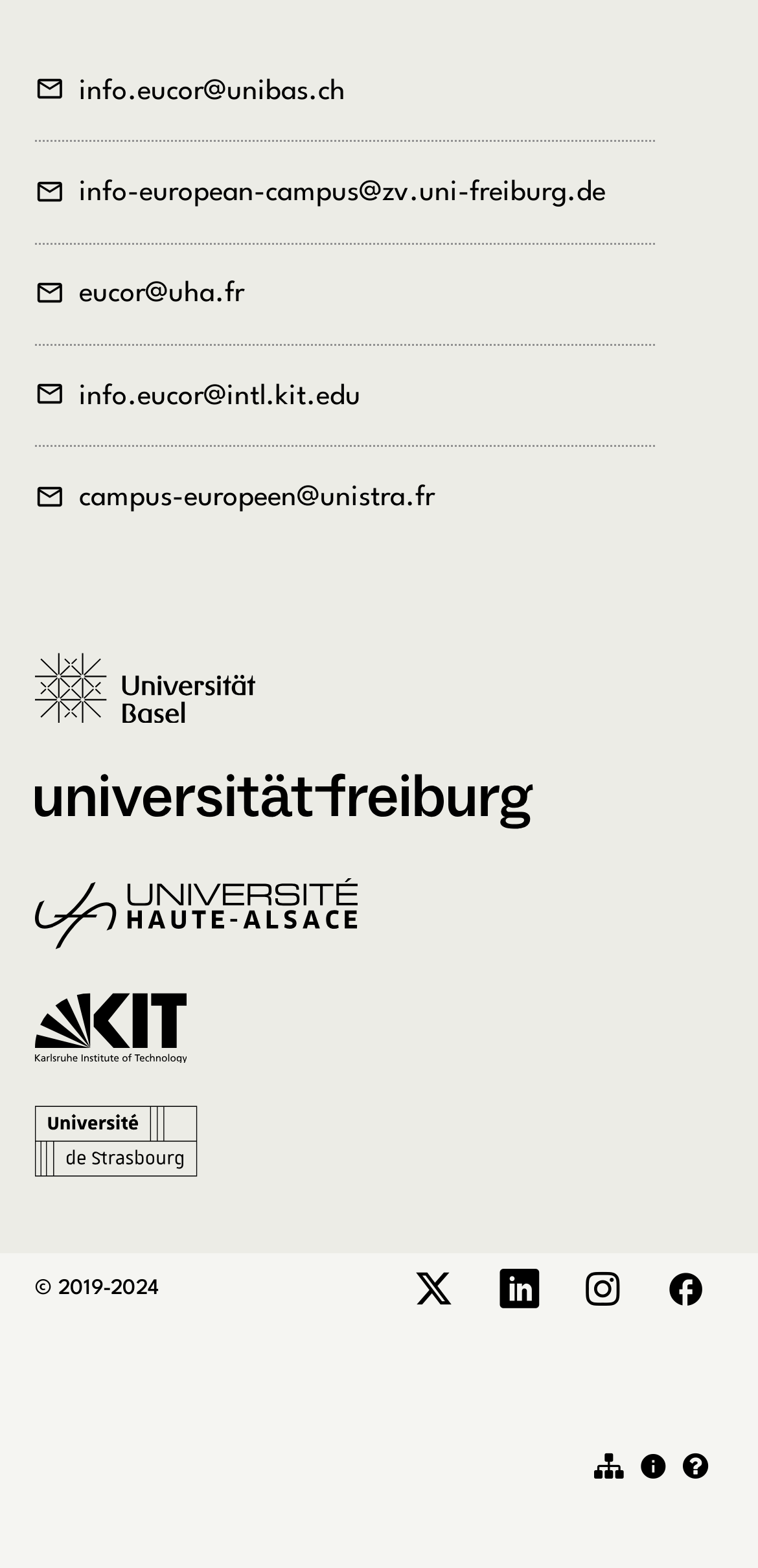Find the UI element described as: "title="University of Freiburg"" and predict its bounding box coordinates. Ensure the coordinates are four float numbers between 0 and 1, [left, top, right, bottom].

[0.046, 0.488, 0.738, 0.561]